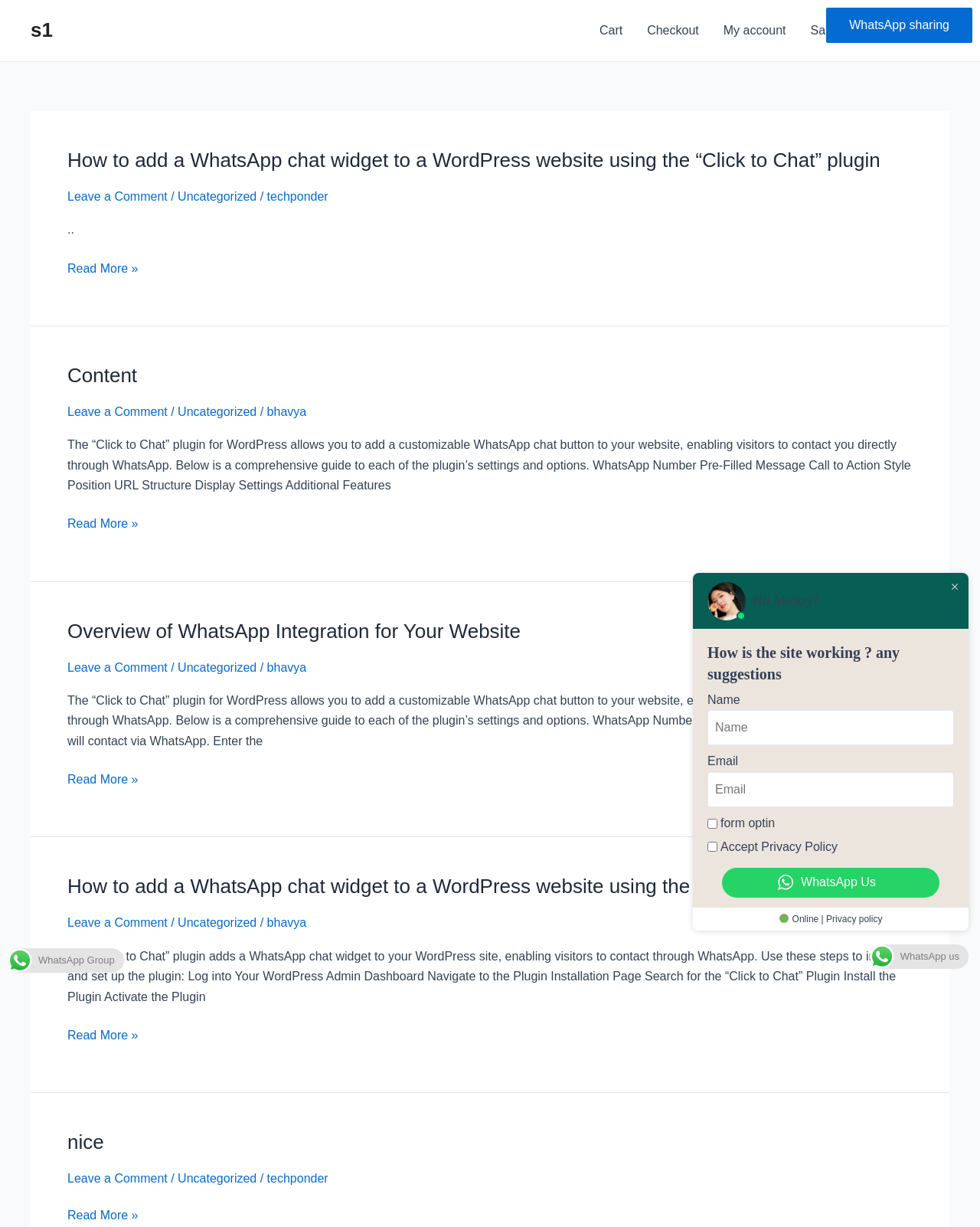Look at the image and give a detailed response to the following question: What is the content of the article with the heading 'Content'?

The article with the heading 'Content' provides a comprehensive guide to each of the plugin's settings and options, including WhatsApp Number, Pre-Filled Message, Call to Action Style, Position, URL Structure, Display Settings, and Additional Features.